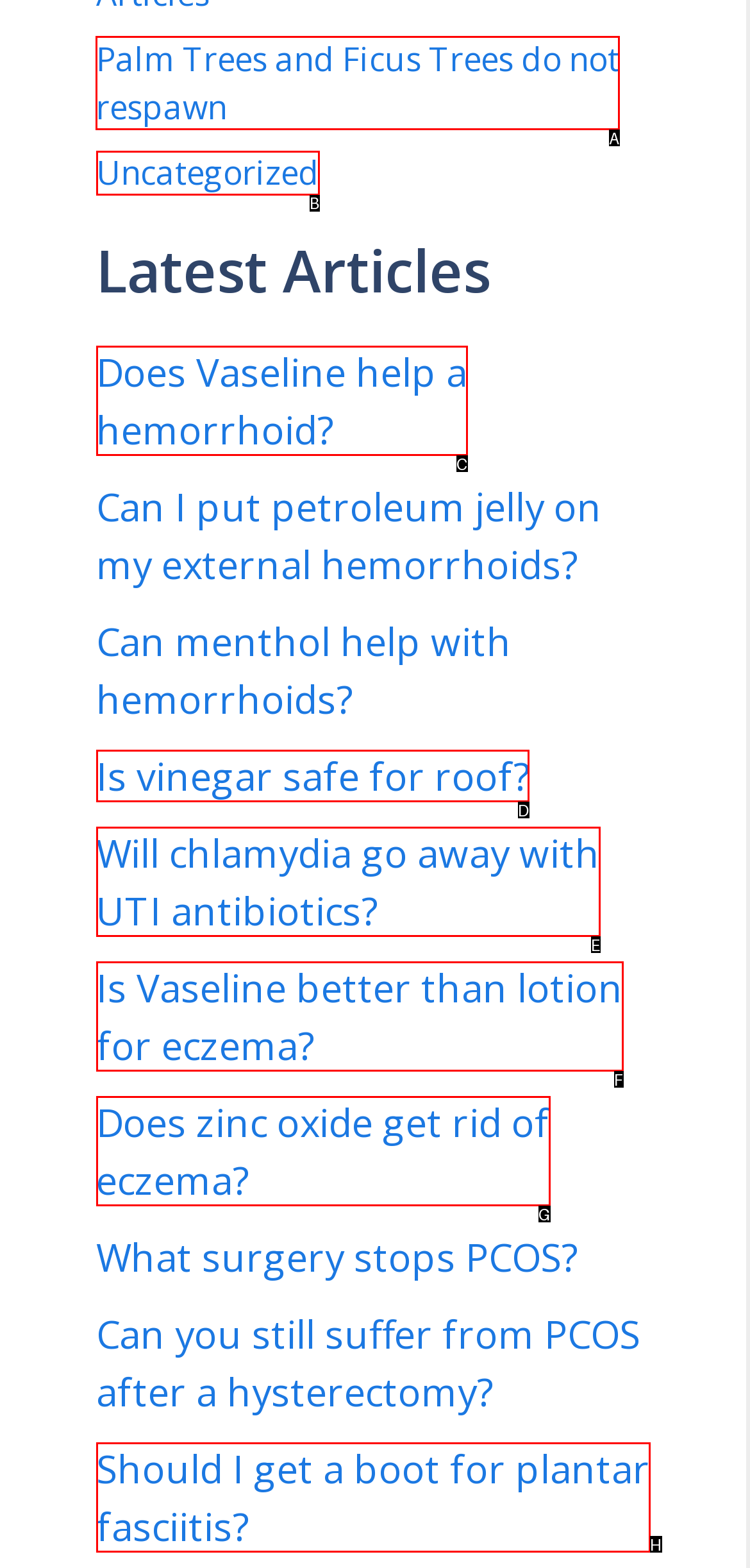From the given choices, which option should you click to complete this task: Read about Palm Trees and Ficus Trees? Answer with the letter of the correct option.

A